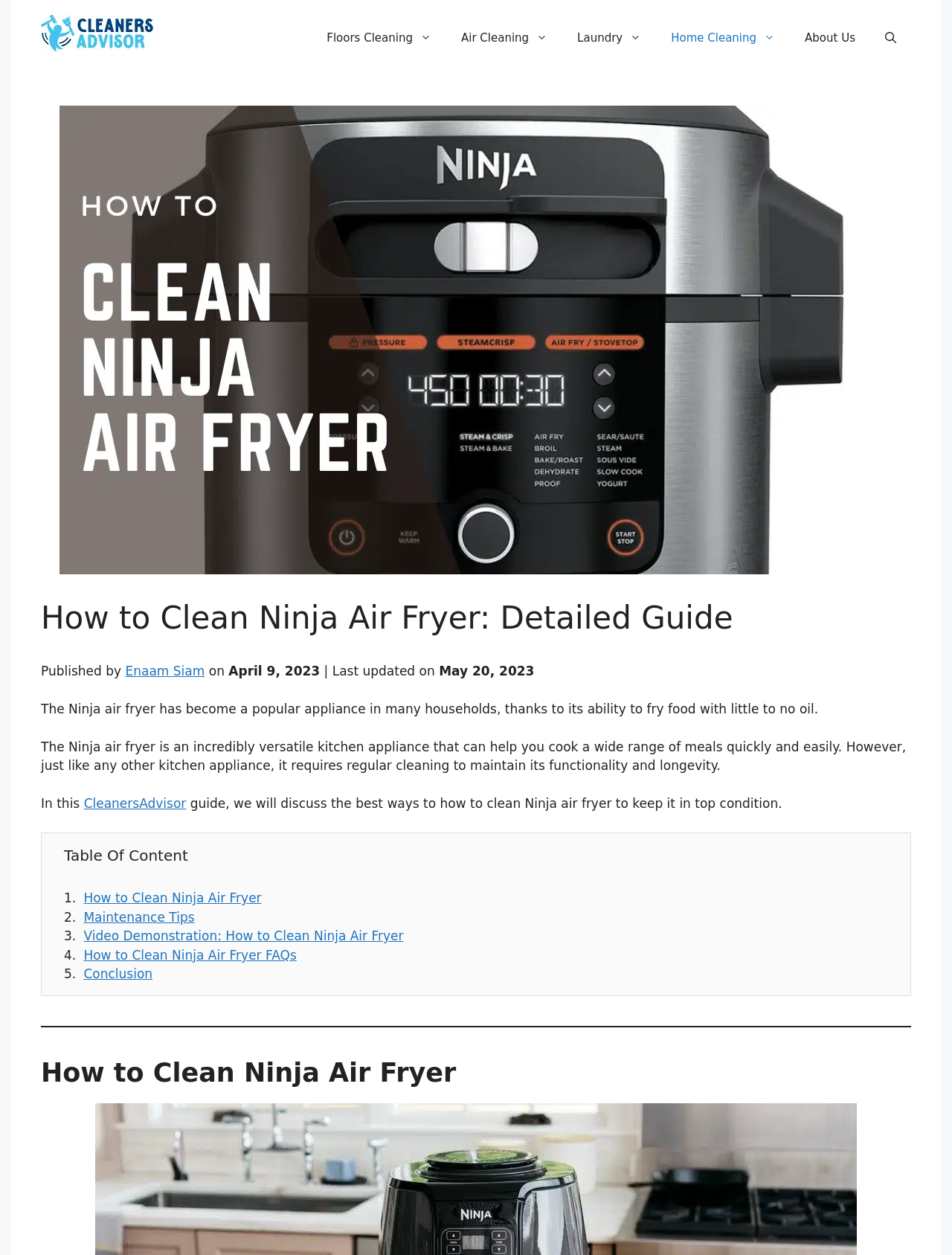What is the topic of the article?
Please use the image to provide an in-depth answer to the question.

The topic of the article can be found in the header section, where it says 'How to Clean Ninja Air Fryer: Detailed Guide'.